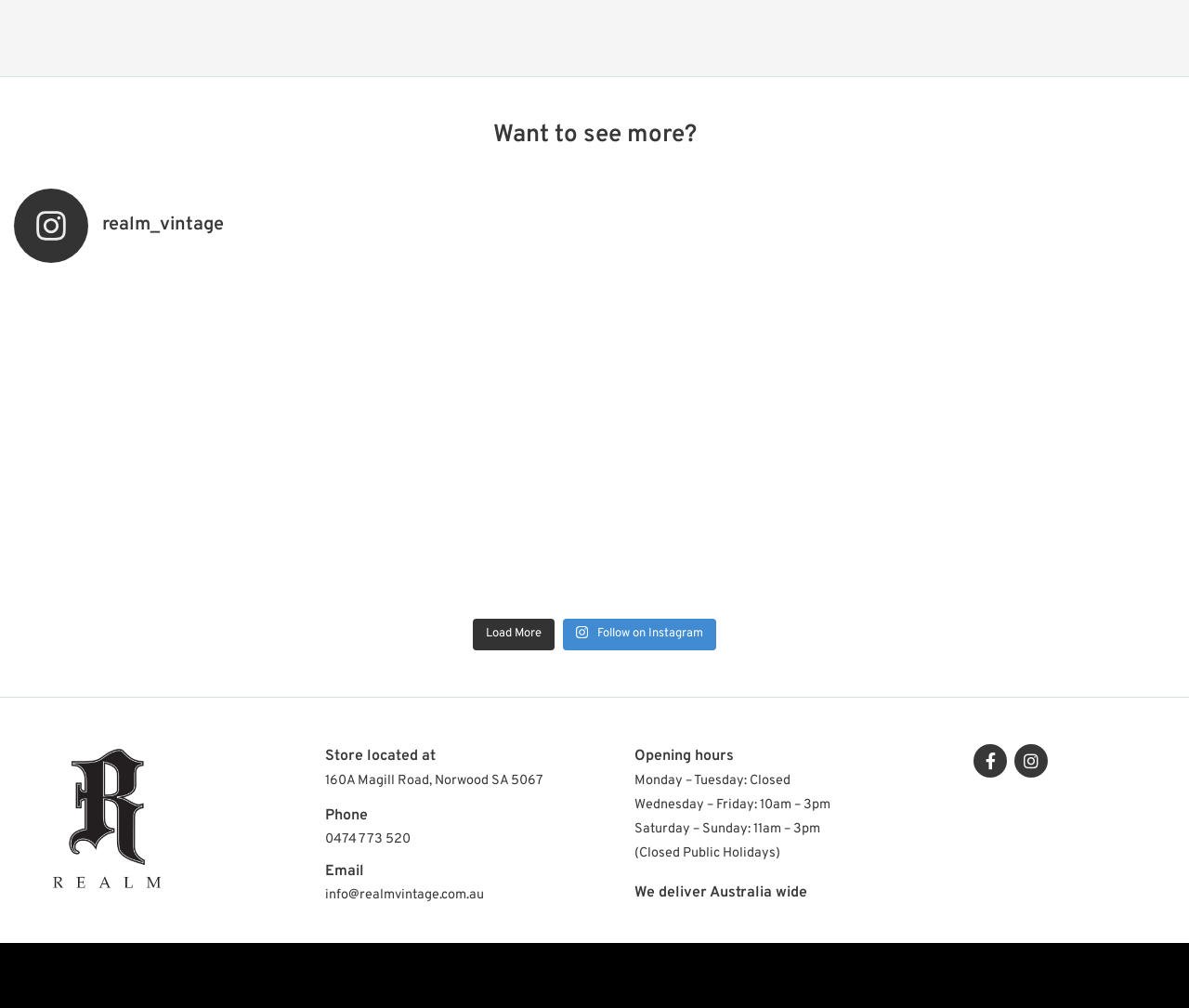Determine the bounding box coordinates for the region that must be clicked to execute the following instruction: "Visit the store located at 160A Magill Road, Norwood SA 5067".

[0.273, 0.766, 0.457, 0.784]